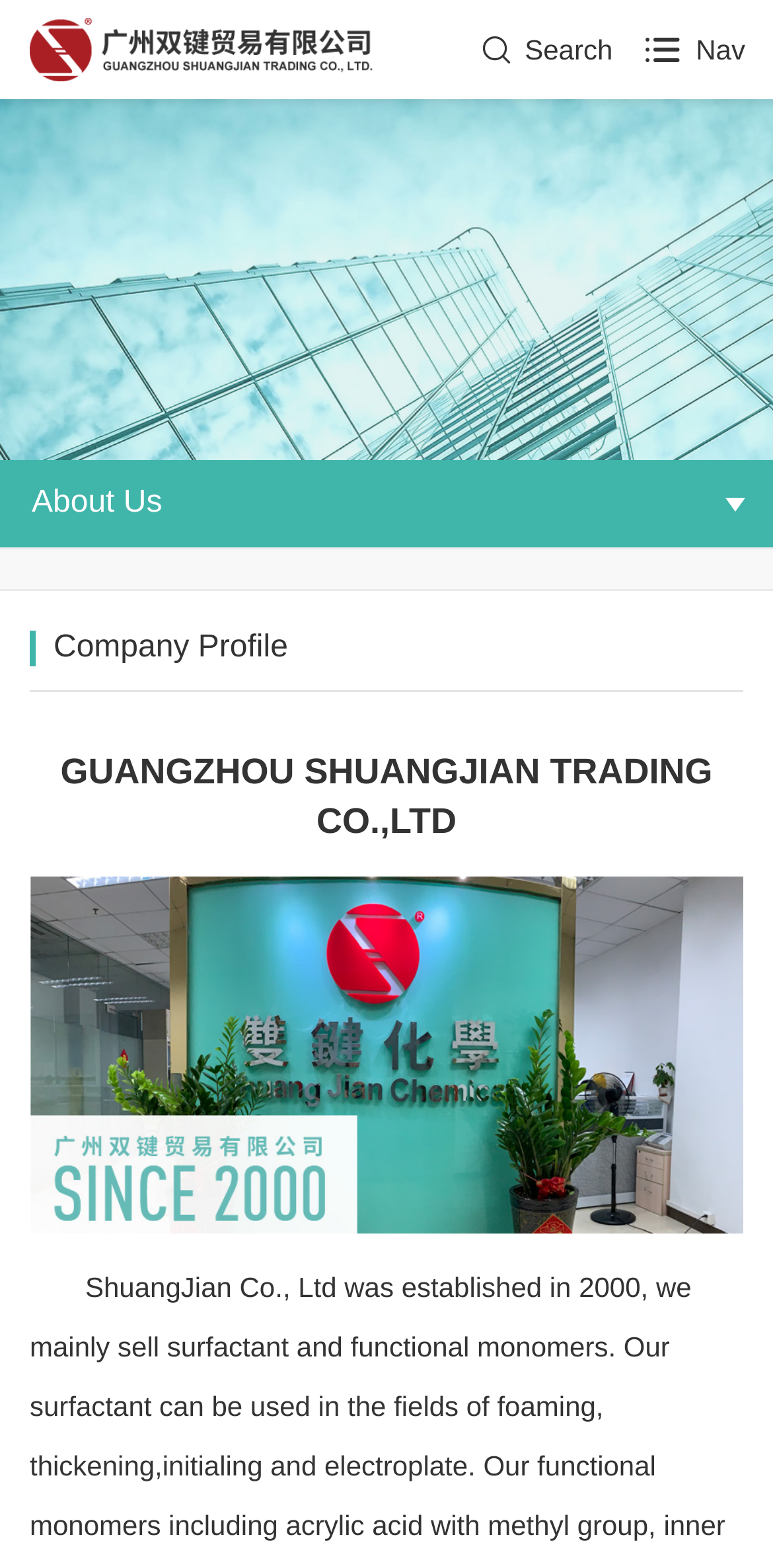Summarize the contents and layout of the webpage in detail.

The webpage is about the company profile of GUANGZHOU SHUANGJIAN TRADING CO.,LTD. At the top-left corner, there is a heading with a link. Below it, there are two static text elements, "Search" and "Nav", positioned side by side near the top-right corner. 

On the left side of the page, there is a section with a heading "About Us" and below it, there are two more headings, "Company Profile" and "GUANGZHOU SHUANGJIAN TRADING CO.,LTD", stacked vertically. The "Company Profile" heading is positioned above the "GUANGZHOU SHUANGJIAN TRADING CO.,LTD" heading.